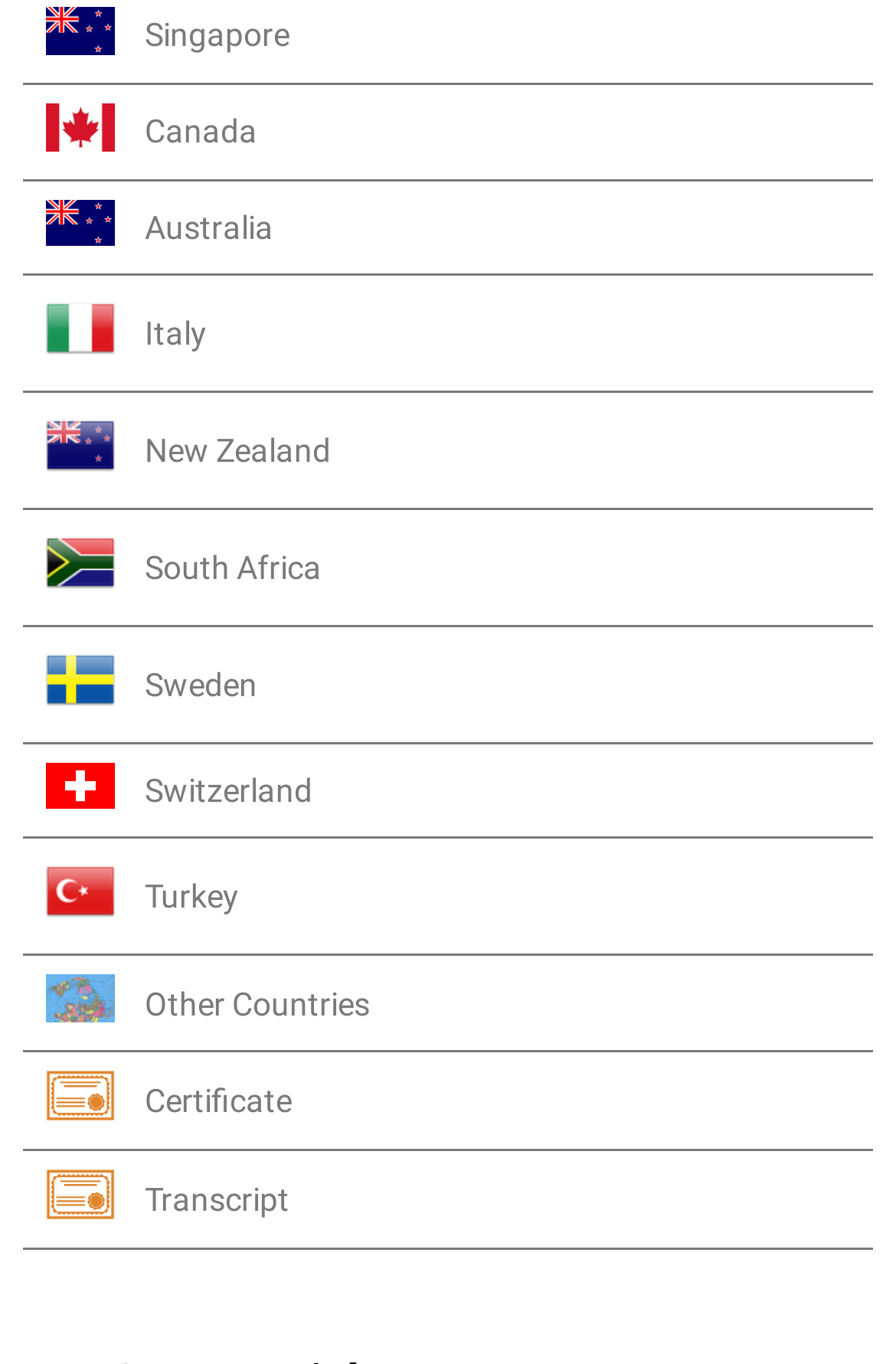Find the bounding box of the UI element described as: "Australia". The bounding box coordinates should be given as four float values between 0 and 1, i.e., [left, top, right, bottom].

[0.026, 0.132, 0.974, 0.203]